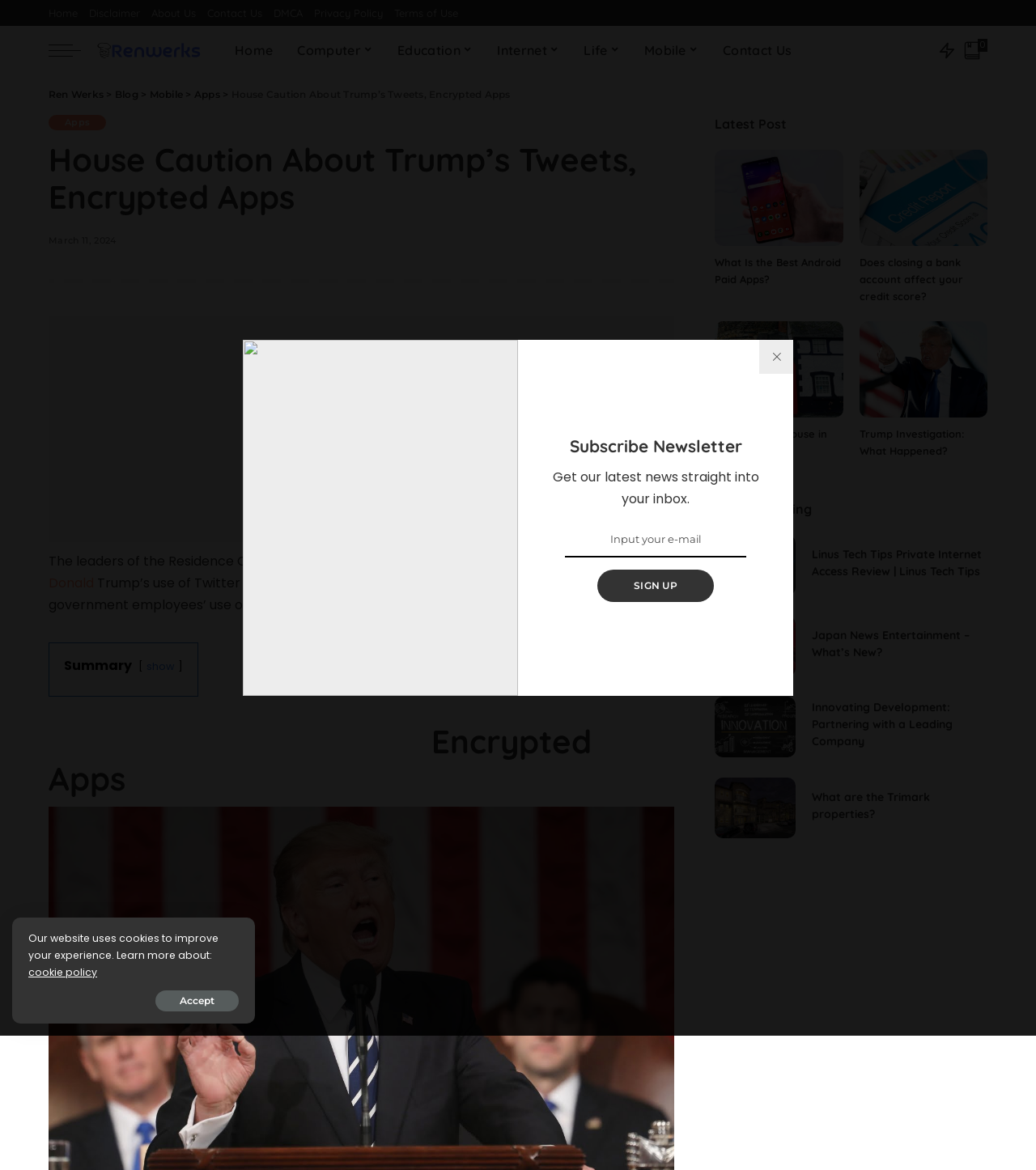How many navigation links are in the main menu?
Based on the screenshot, answer the question with a single word or phrase.

6